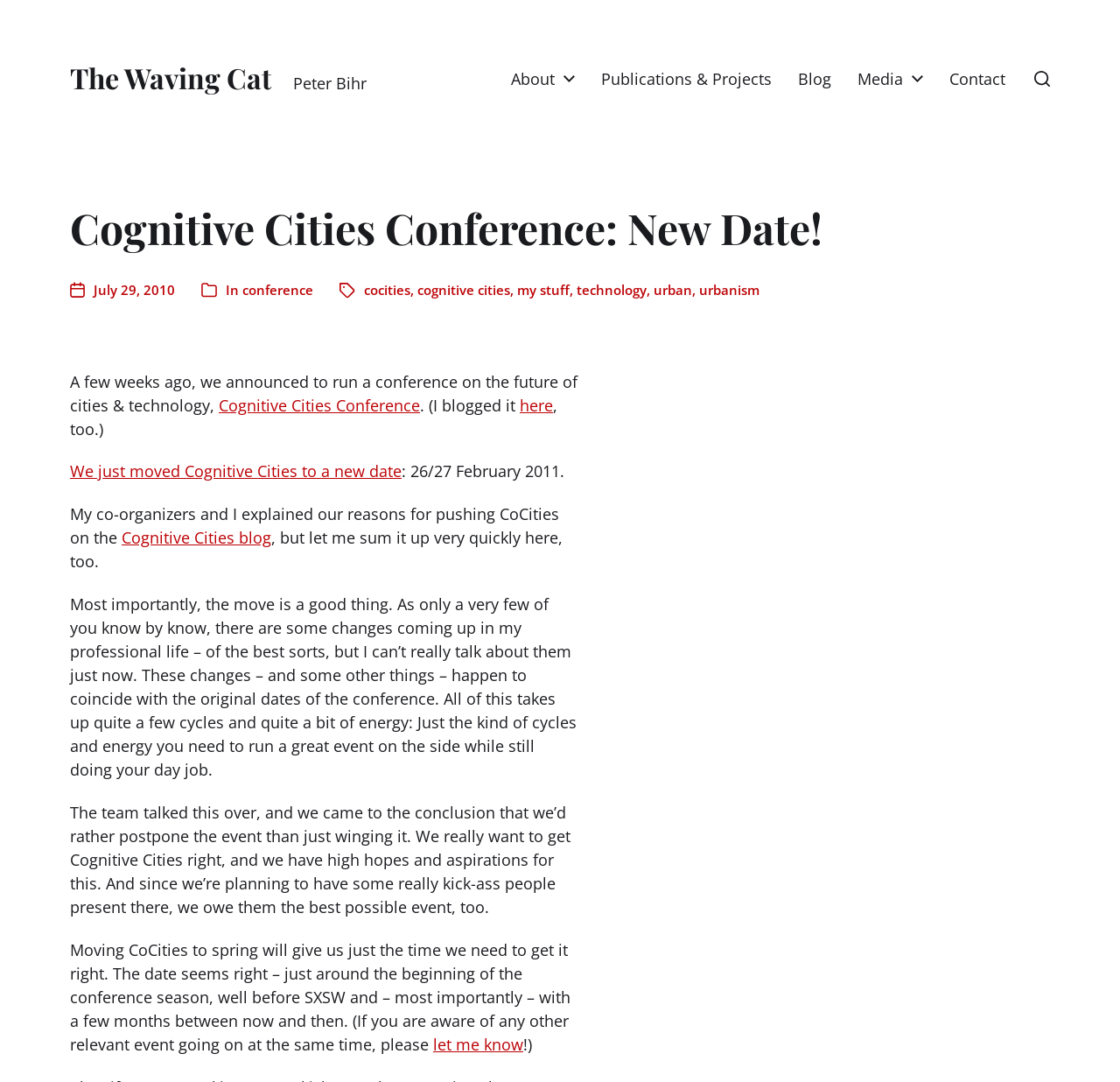What is the reason for postponing the conference?
Please elaborate on the answer to the question with detailed information.

I found the answer by reading the text 'Most importantly, the move is a good thing. As only a very few of you know by know, there are some changes coming up in my professional life – of the best sorts, but I can’t really talk about them just now.' which suggests that the reason for postponing the conference is due to changes in the author's professional life.